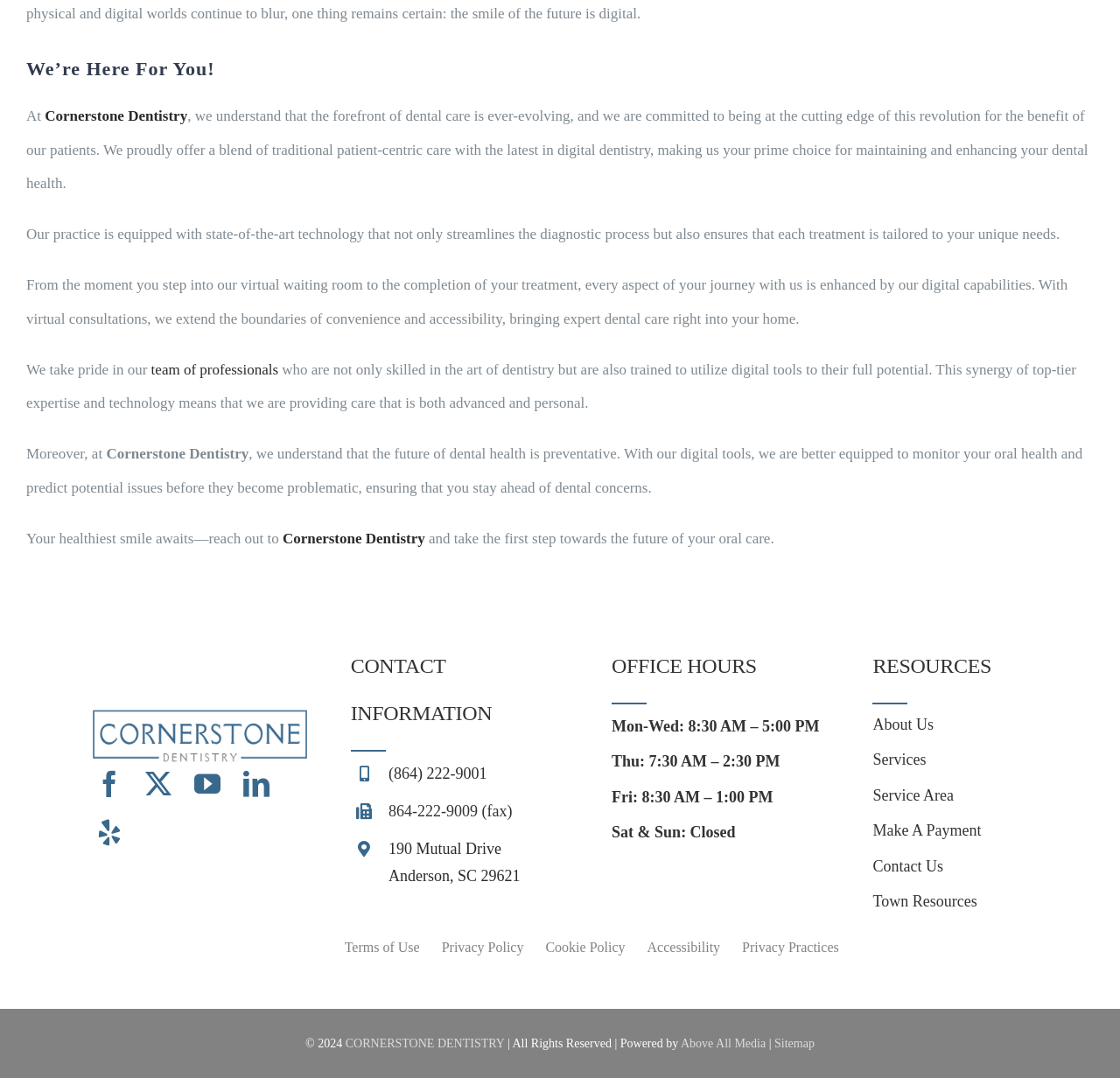What is the address of the dental practice?
Please answer the question with as much detail as possible using the screenshot.

The address of the dental practice can be found in the contact information section, which is located near the bottom of the webpage. It is listed as a link element with the text '190 Mutual Drive' and a separate link element with the text 'Anderson, SC 29621'.